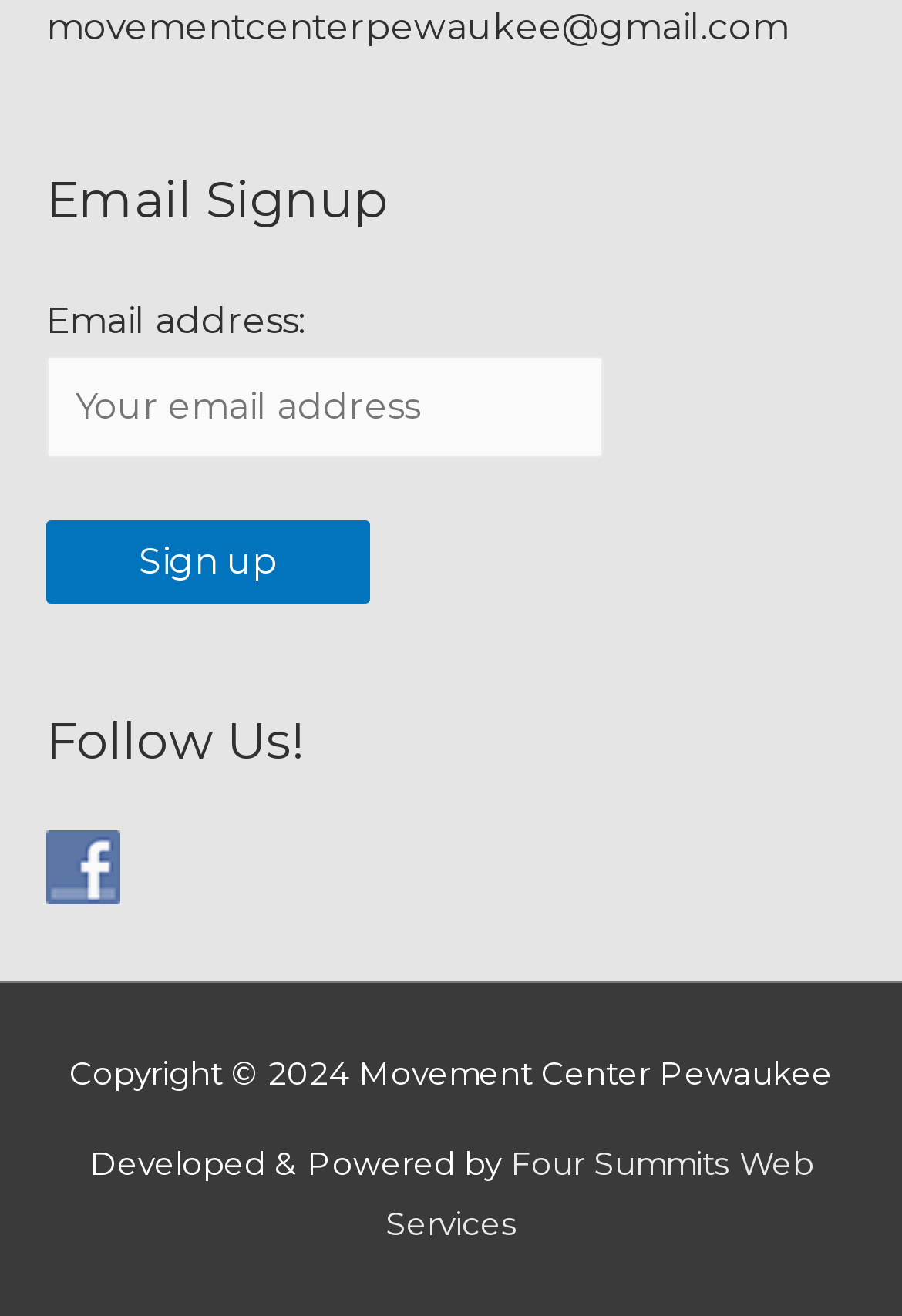Based on the visual content of the image, answer the question thoroughly: What is the name of the organization?

The webpage has a static text 'Movement Center Pewaukee' at the bottom, which suggests that it is the name of the organization.